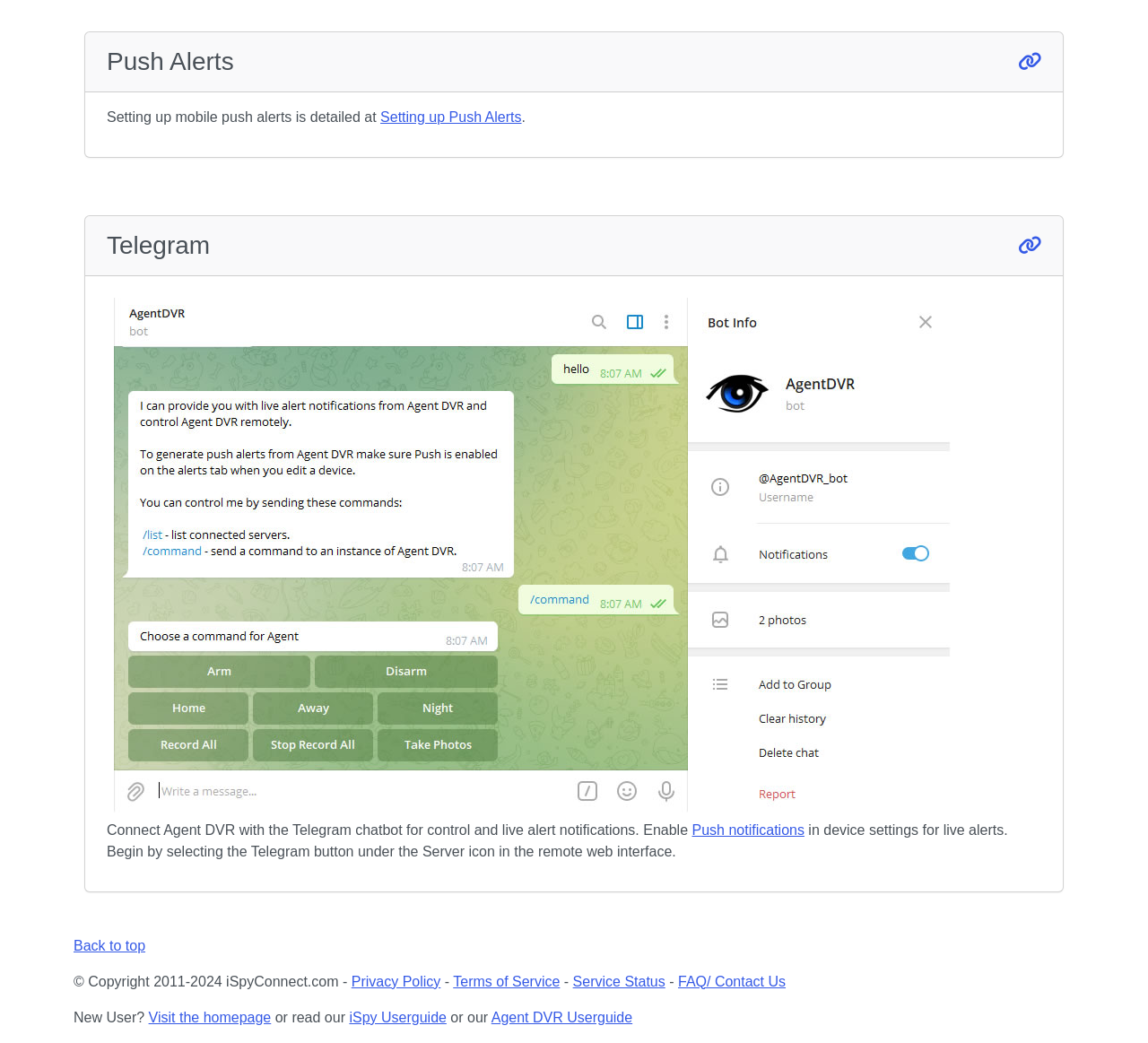Determine the bounding box coordinates for the area you should click to complete the following instruction: "Click on Entertainment link".

None